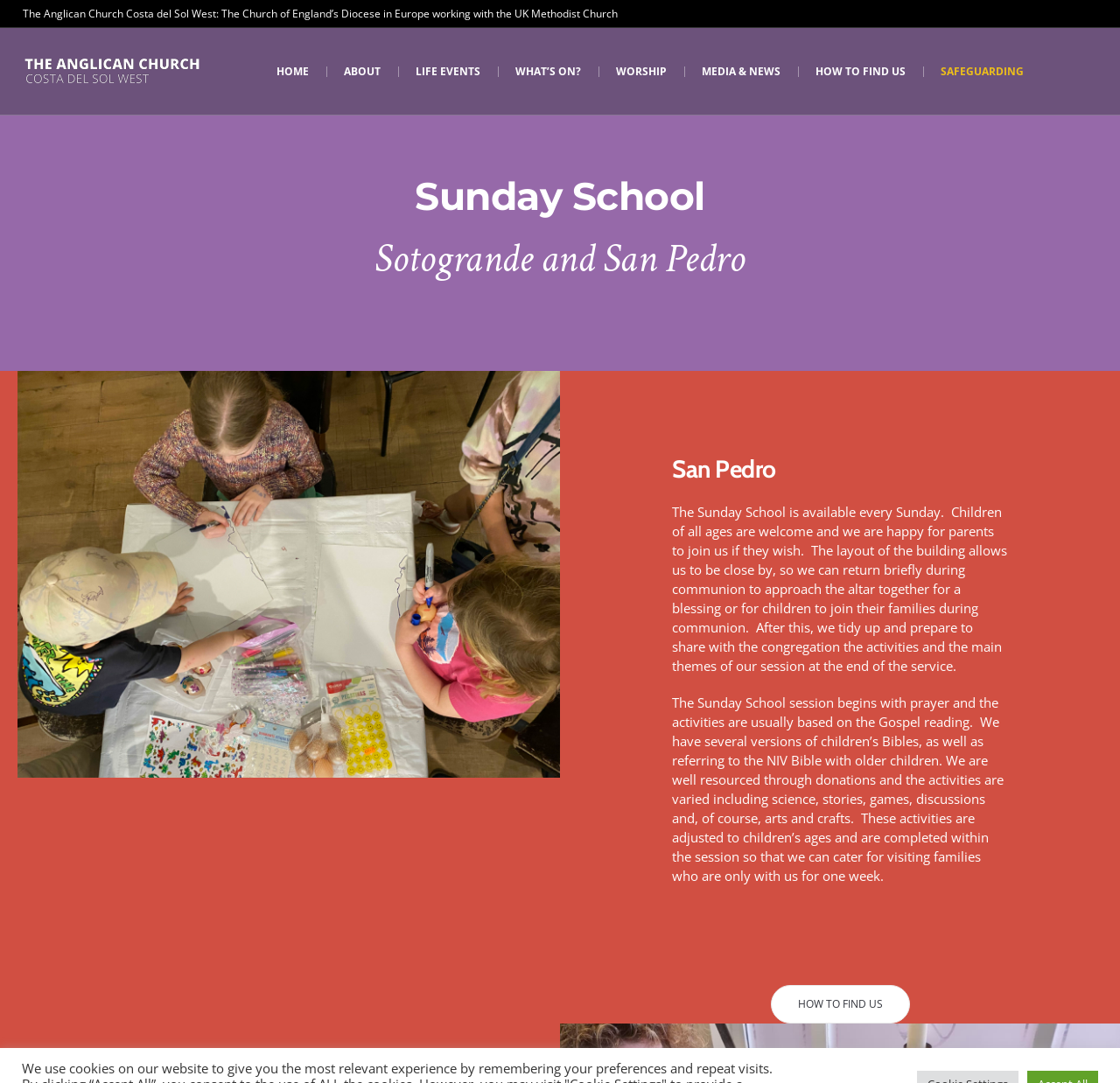Show the bounding box coordinates of the region that should be clicked to follow the instruction: "Click the HOW TO FIND US link."

[0.712, 0.026, 0.824, 0.106]